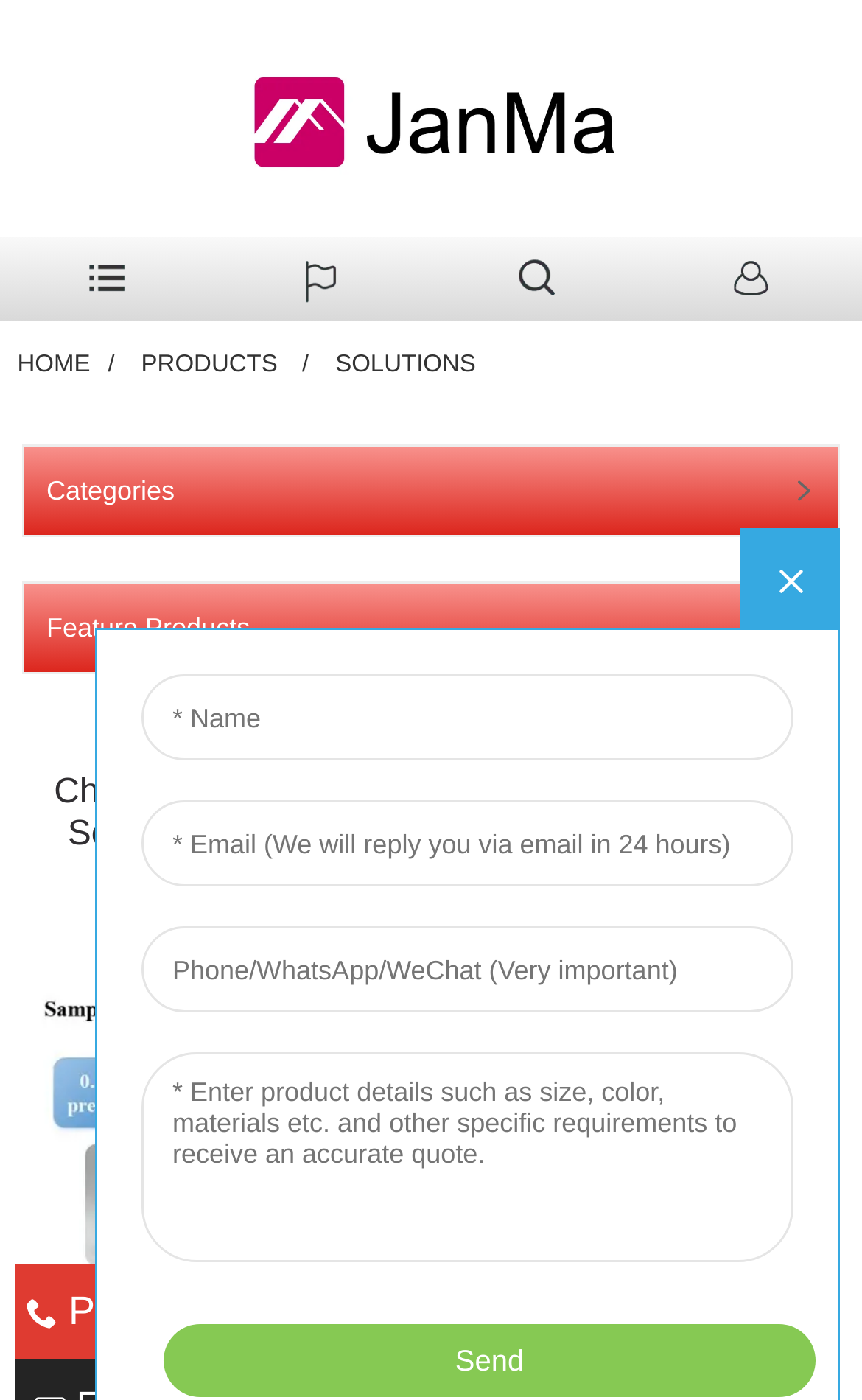What is the theme of the products offered? Please answer the question using a single word or phrase based on the image.

SARS-CoV-2 detection